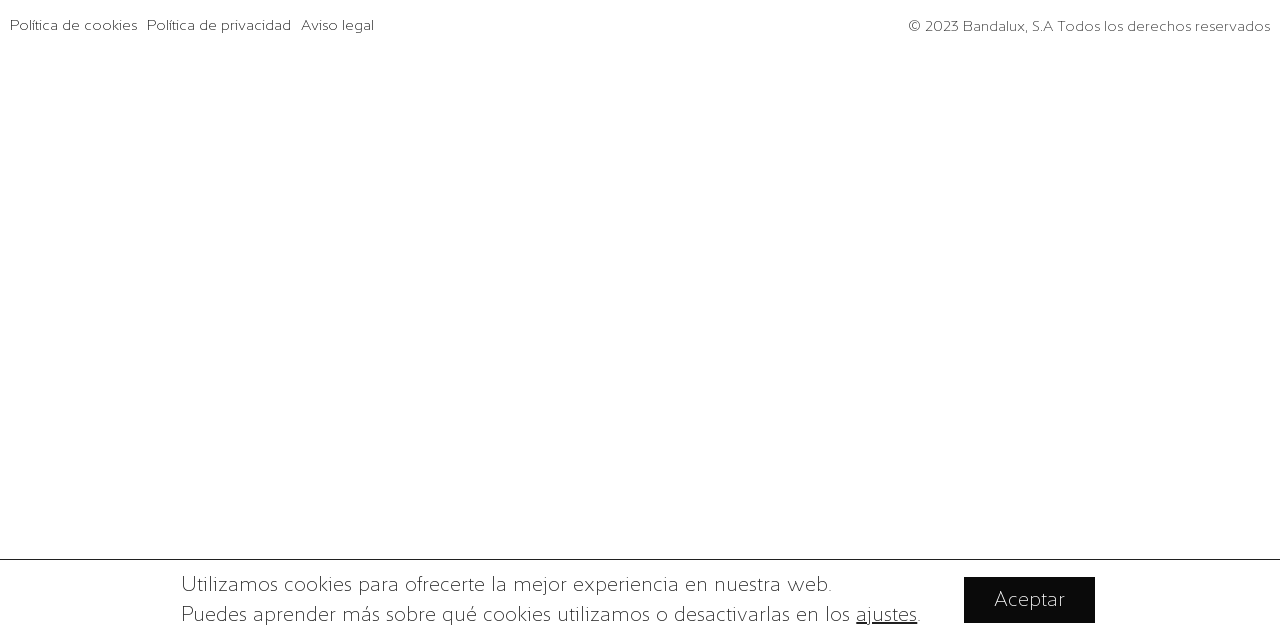Given the description Aviso legal, predict the bounding box coordinates of the UI element. Ensure the coordinates are in the format (top-left x, top-left y, bottom-right x, bottom-right y) and all values are between 0 and 1.

[0.235, 0.005, 0.292, 0.077]